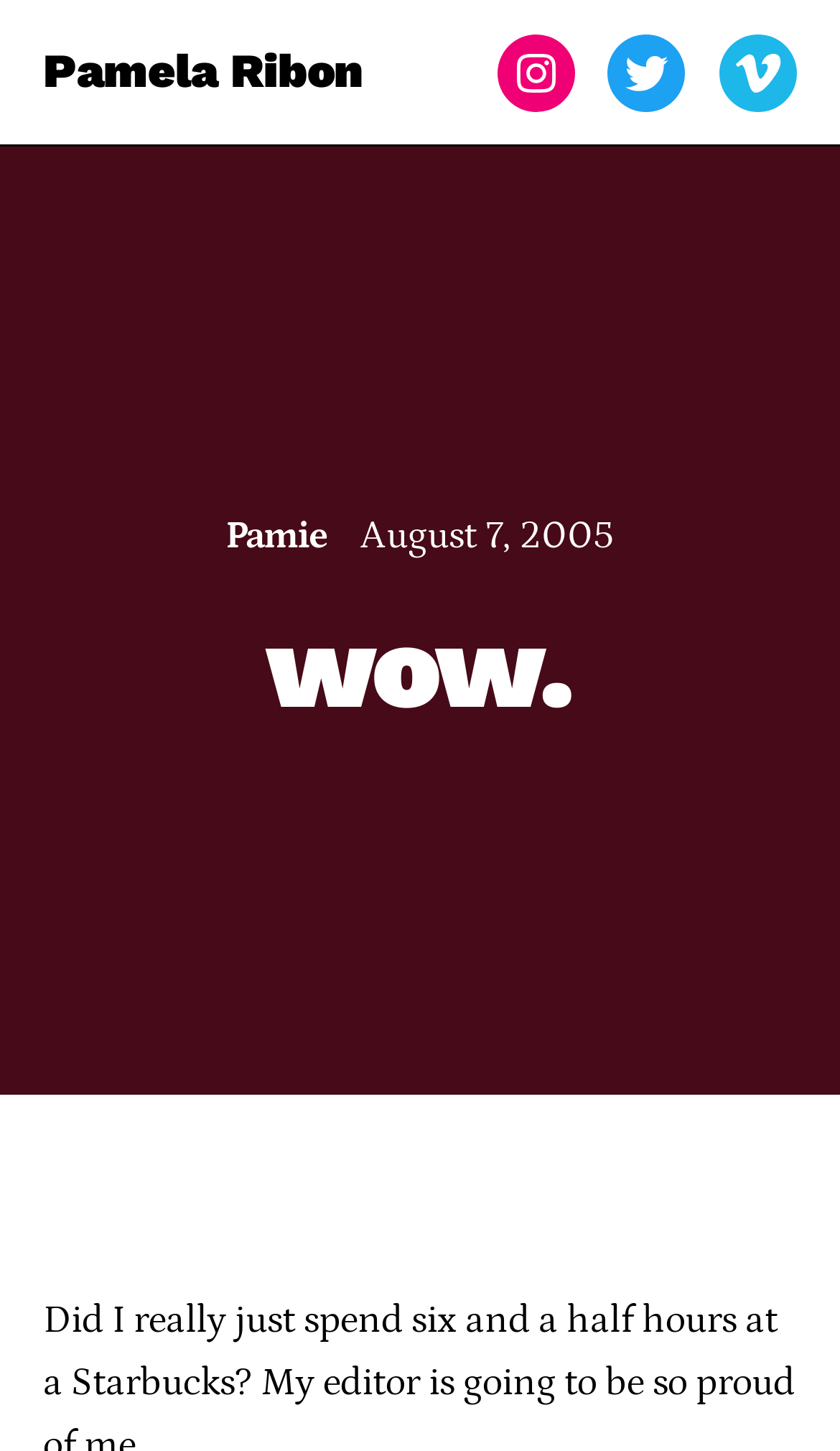Provide the bounding box coordinates for the specified HTML element described in this description: "Pamela Ribon". The coordinates should be four float numbers ranging from 0 to 1, in the format [left, top, right, bottom].

[0.051, 0.021, 0.433, 0.077]